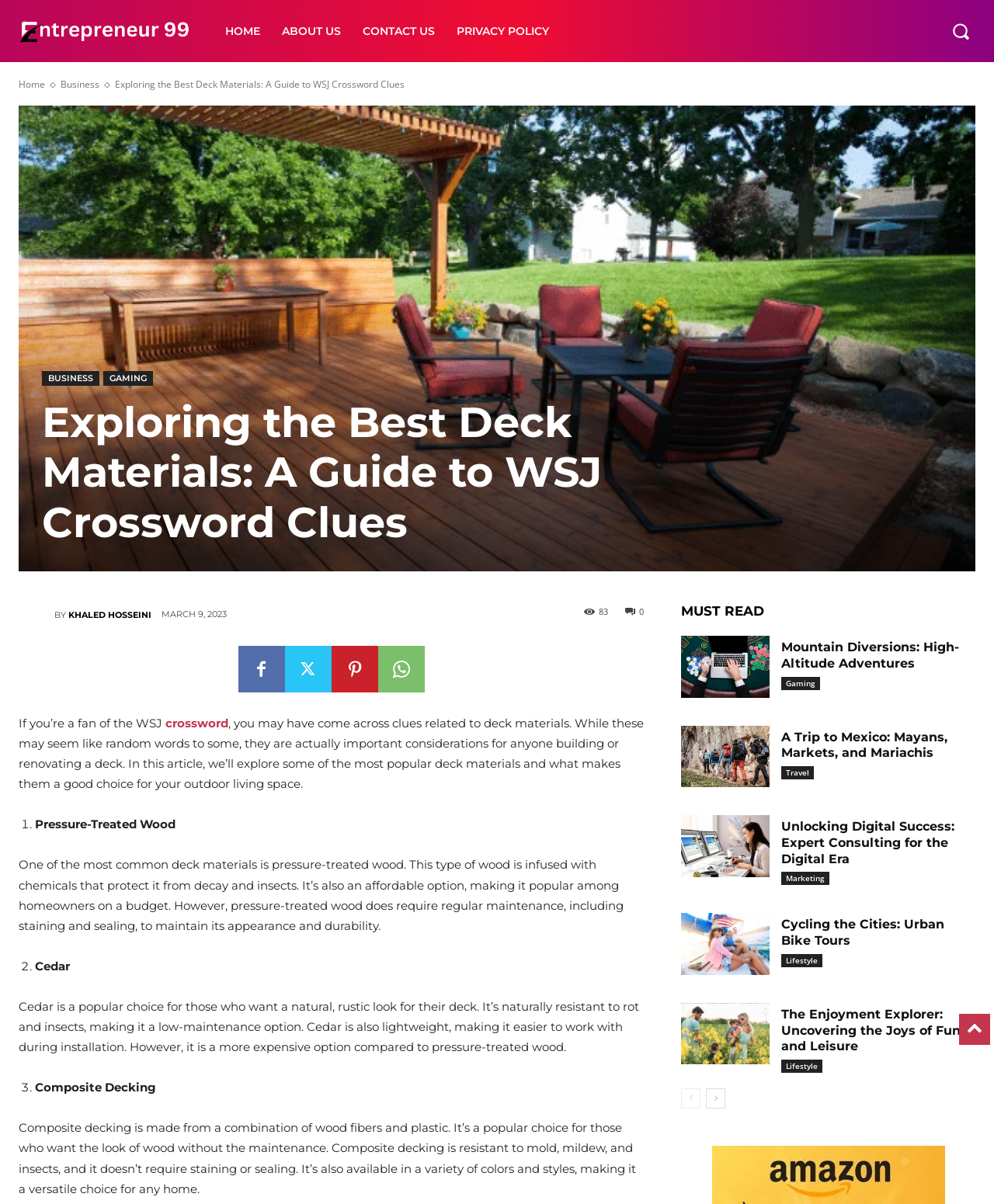Provide a thorough and detailed response to the question by examining the image: 
What is the purpose of pressure-treated wood?

According to the webpage, pressure-treated wood is infused with chemicals that protect it from decay and insects, making it a popular choice for deck building.